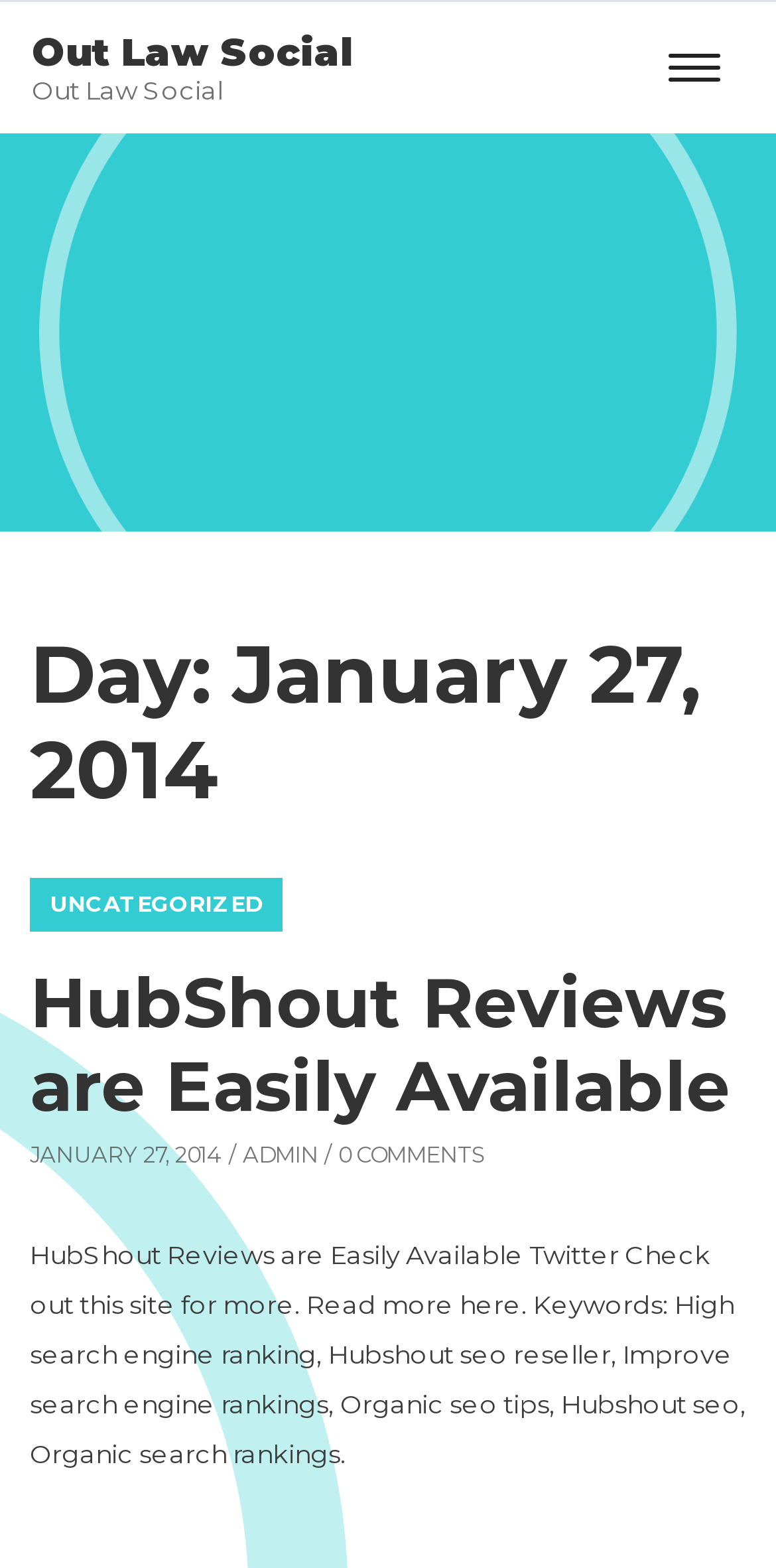Using the provided element description, identify the bounding box coordinates as (top-left x, top-left y, bottom-right x, bottom-right y). Ensure all values are between 0 and 1. Description: admin

[0.313, 0.727, 0.41, 0.745]